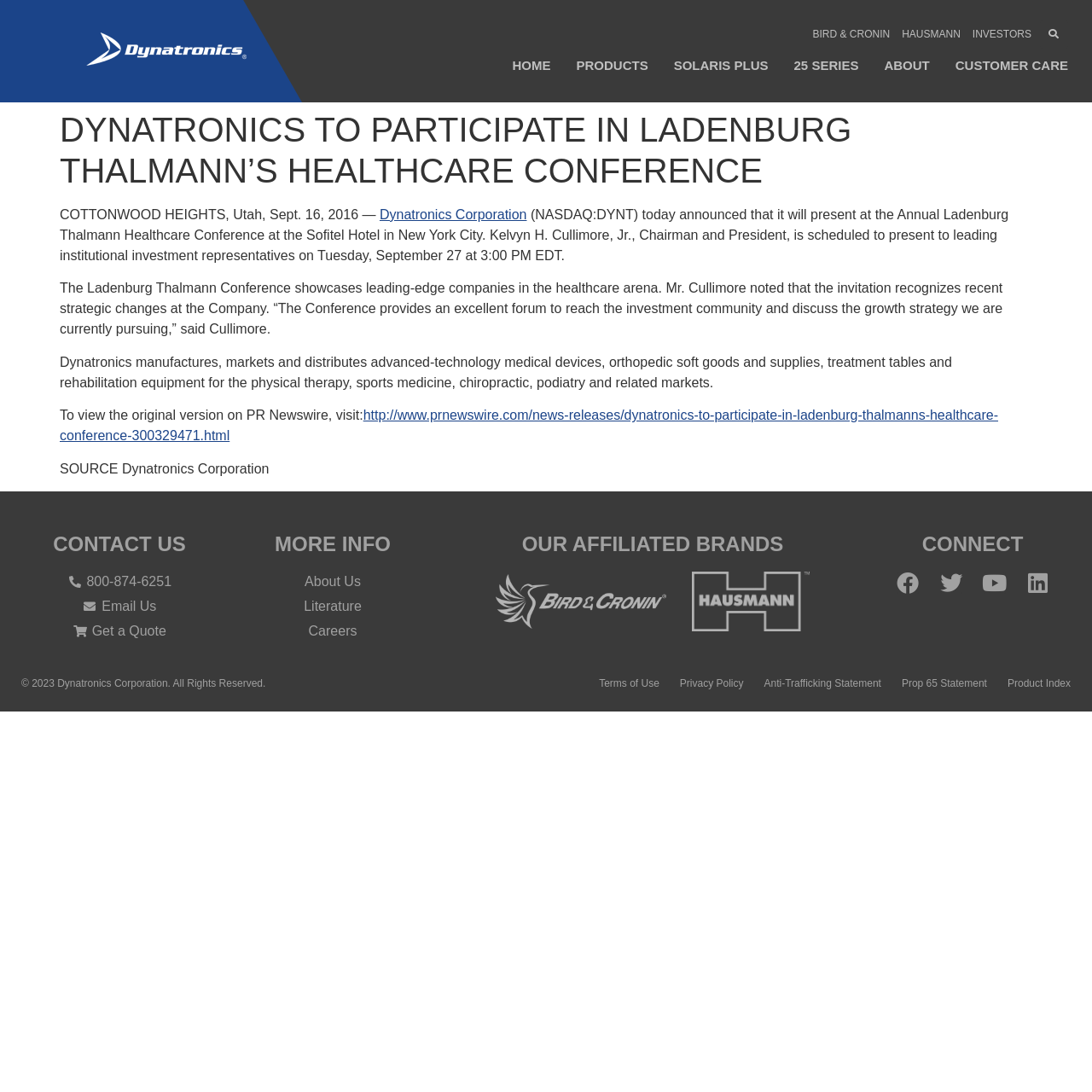Determine the bounding box for the described UI element: "Terms of Use".

[0.549, 0.619, 0.604, 0.633]